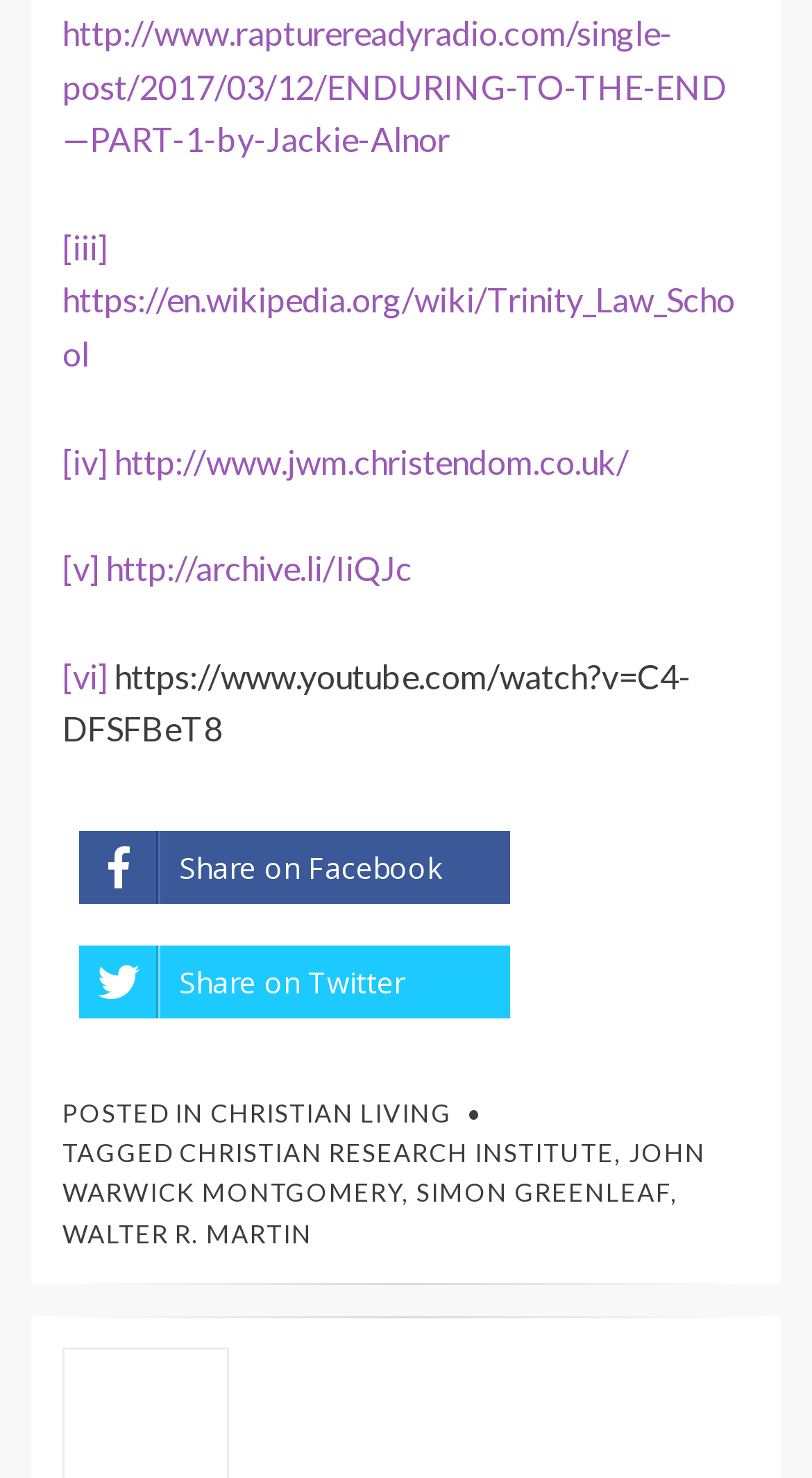Show the bounding box coordinates for the element that needs to be clicked to execute the following instruction: "Go to the website of Trinity Law School". Provide the coordinates in the form of four float numbers between 0 and 1, i.e., [left, top, right, bottom].

[0.077, 0.189, 0.905, 0.252]